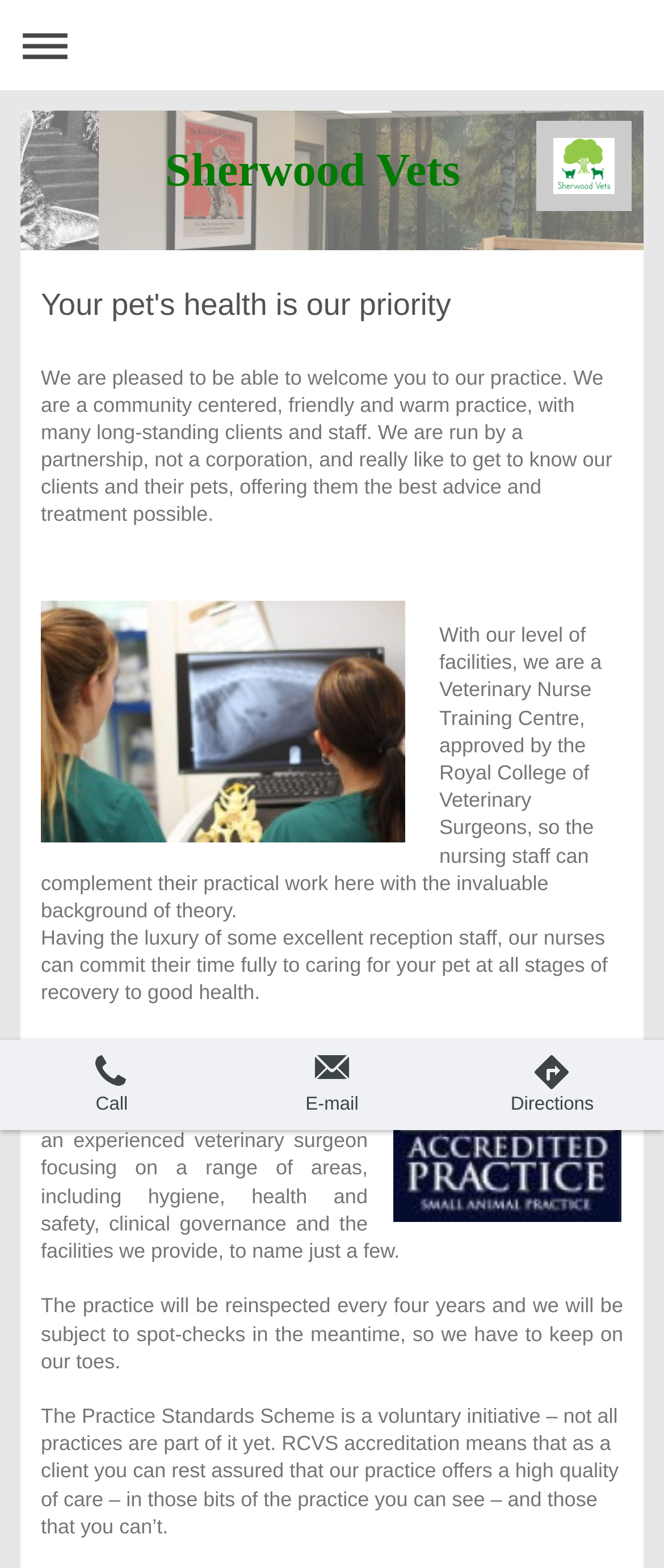Can you give a detailed response to the following question using the information from the image? What is the priority of the veterinary practice?

The heading element with ID 209 states that 'Your pet's health is our priority'. This suggests that the veterinary practice prioritizes the health and well-being of the pets they care for.